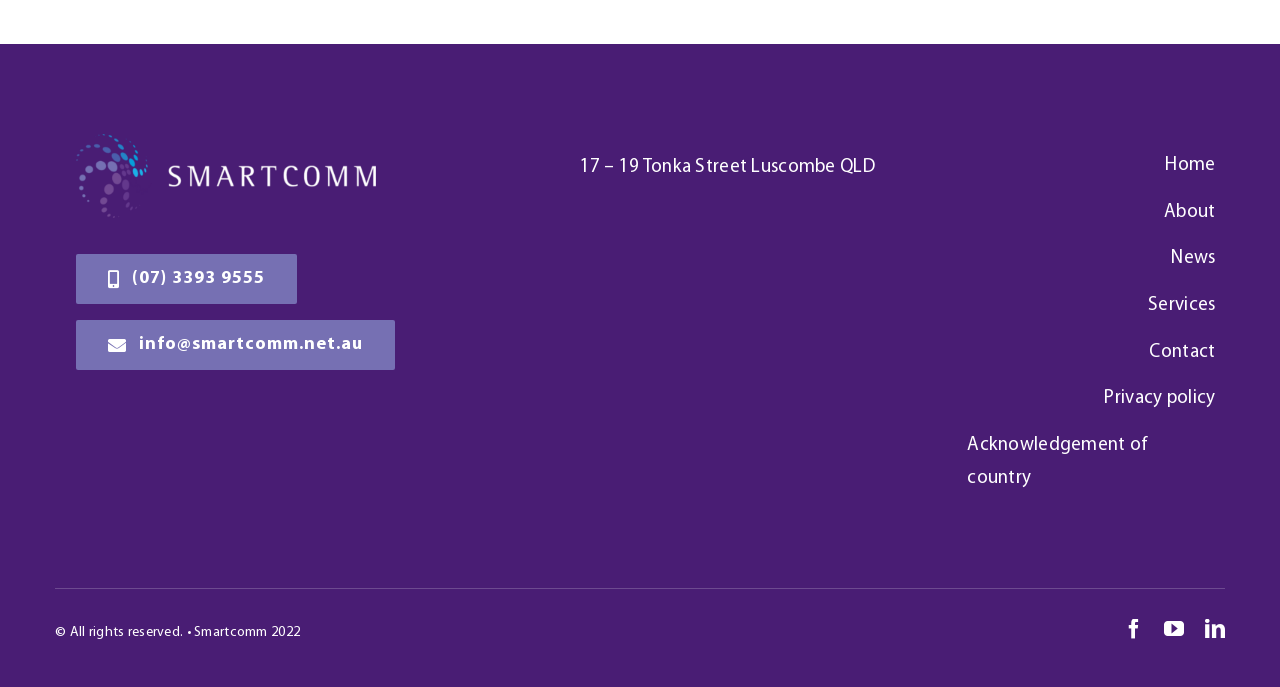Give a one-word or one-phrase response to the question:
What is the copyright year of the website?

2022